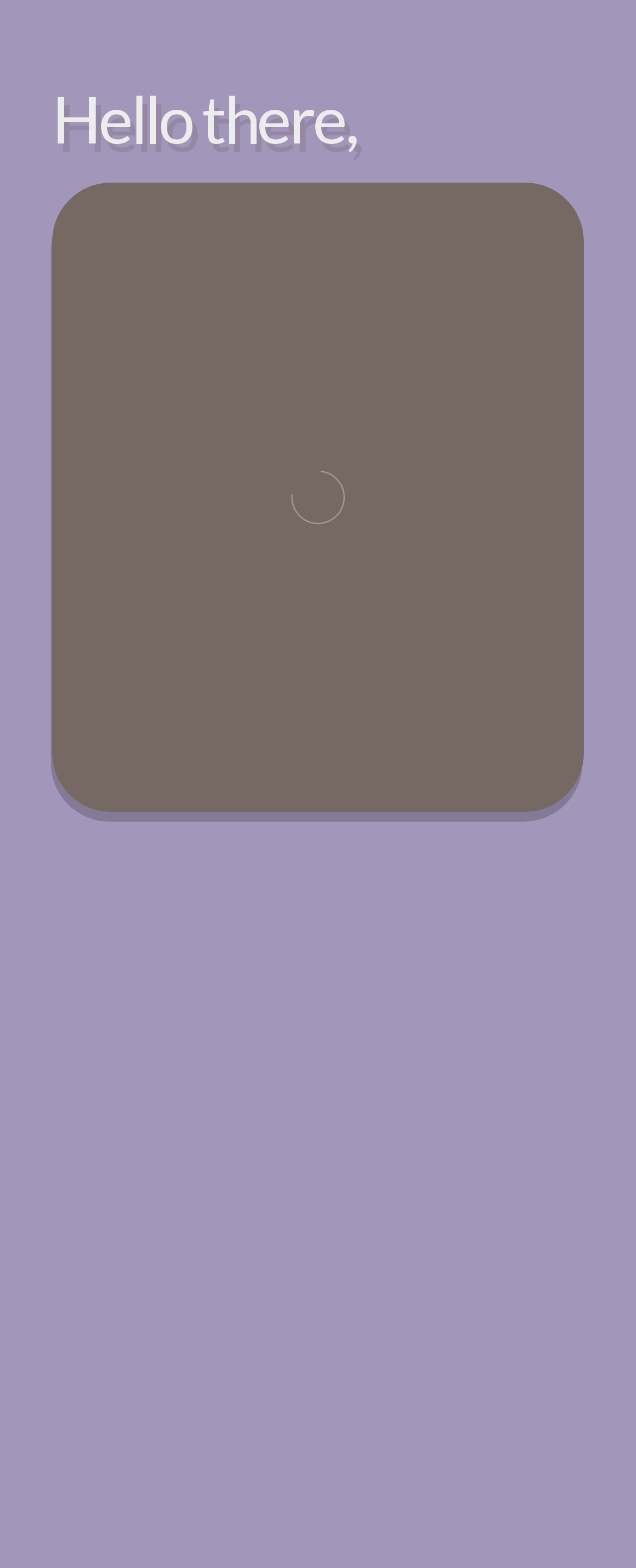Answer succinctly with a single word or phrase:
What is the theme of the links provided on this webpage?

Heart